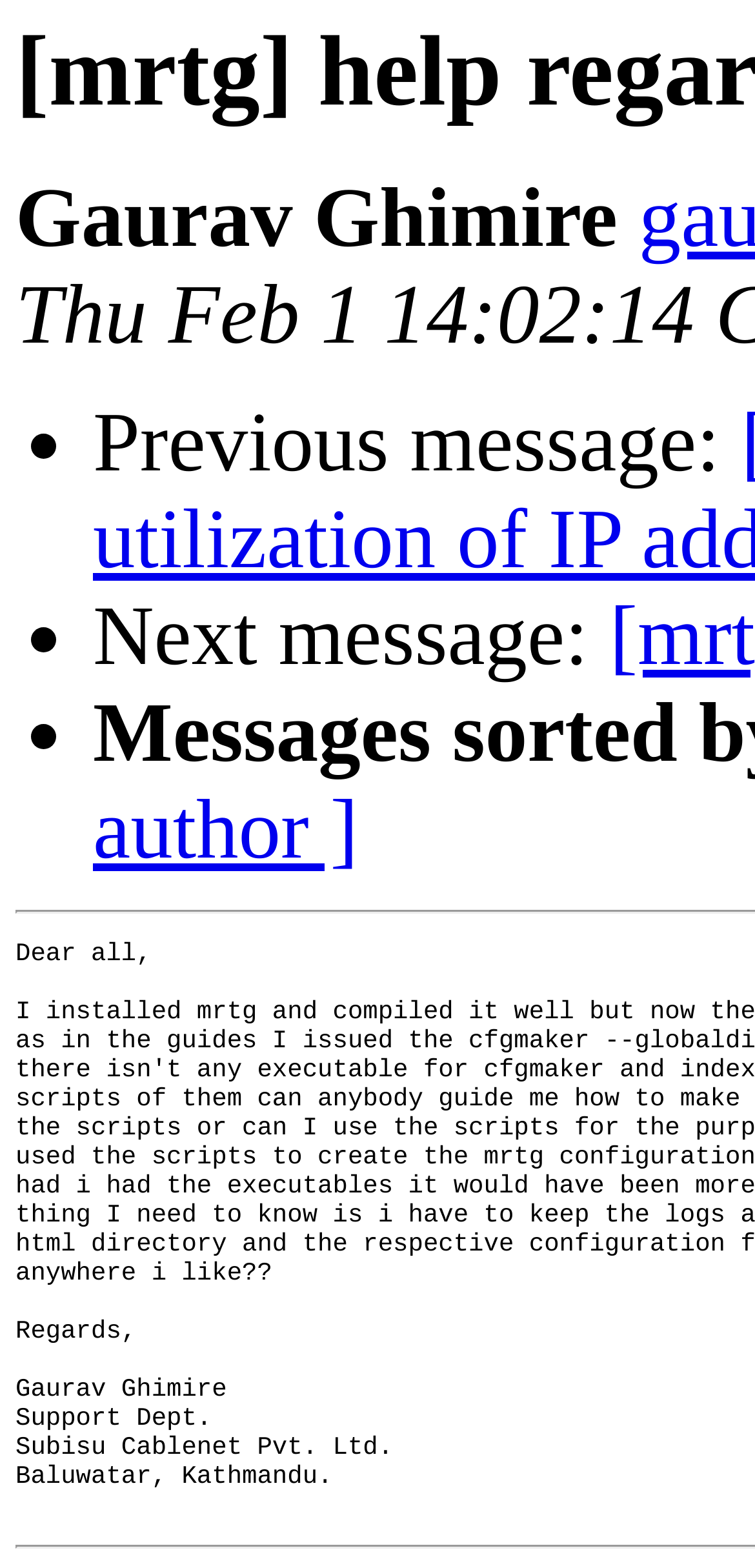What is the main heading of this webpage? Please extract and provide it.

[mrtg] help regarding cfgmaker